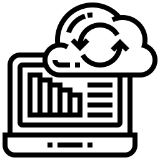Examine the image and give a thorough answer to the following question:
What enables modern data workflows?

The caption highlights the role of cloud services and APIs in modern data workflows, showcasing their importance in integrating disparate data and enabling enhanced analytics and reporting.